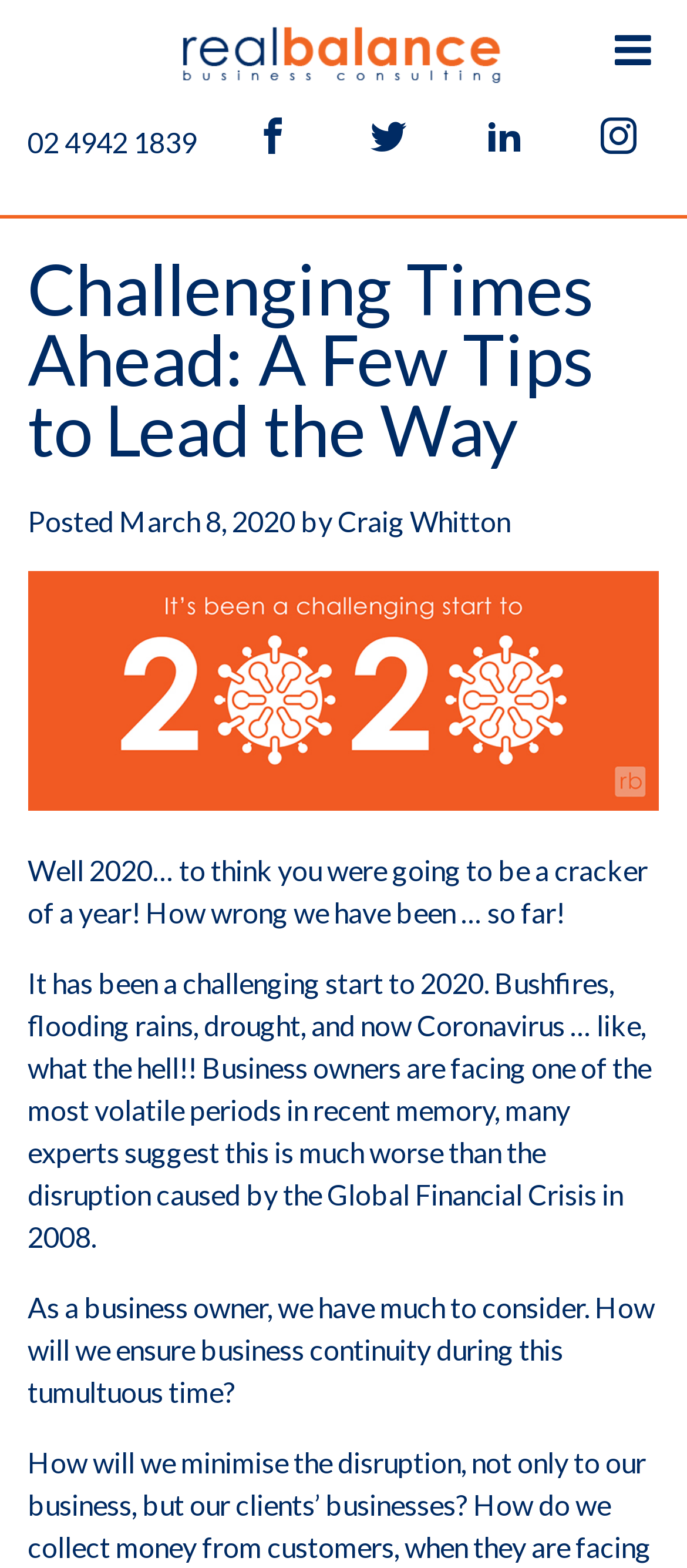Given the content of the image, can you provide a detailed answer to the question?
What is the phone number mentioned on the webpage?

The phone number is mentioned on the top section of the webpage, which is '02 4942 1839'. This can be found by looking at the StaticText element with the OCR text '02 4942 1839'.